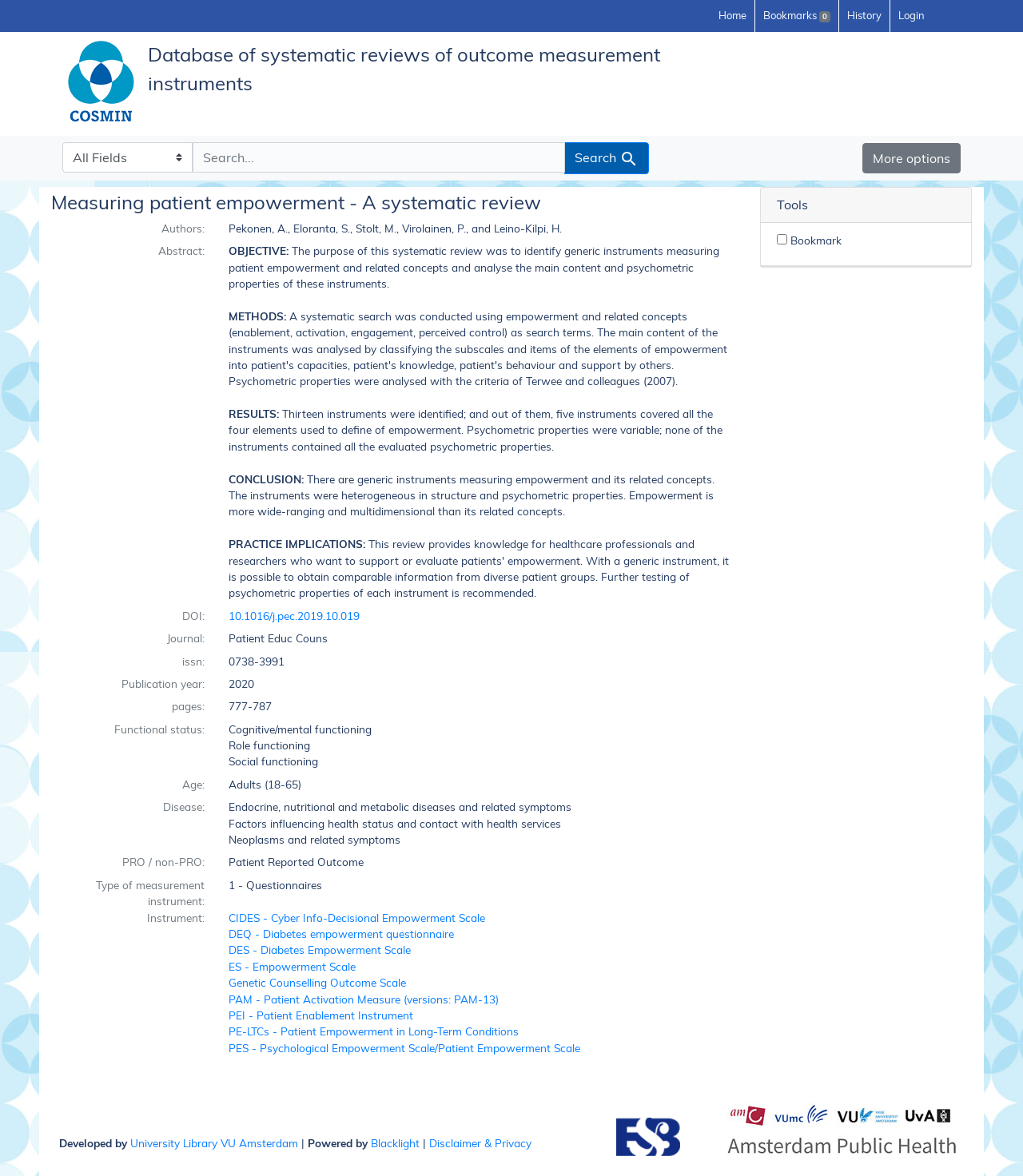How many authors are listed for this review? Look at the image and give a one-word or short phrase answer.

5